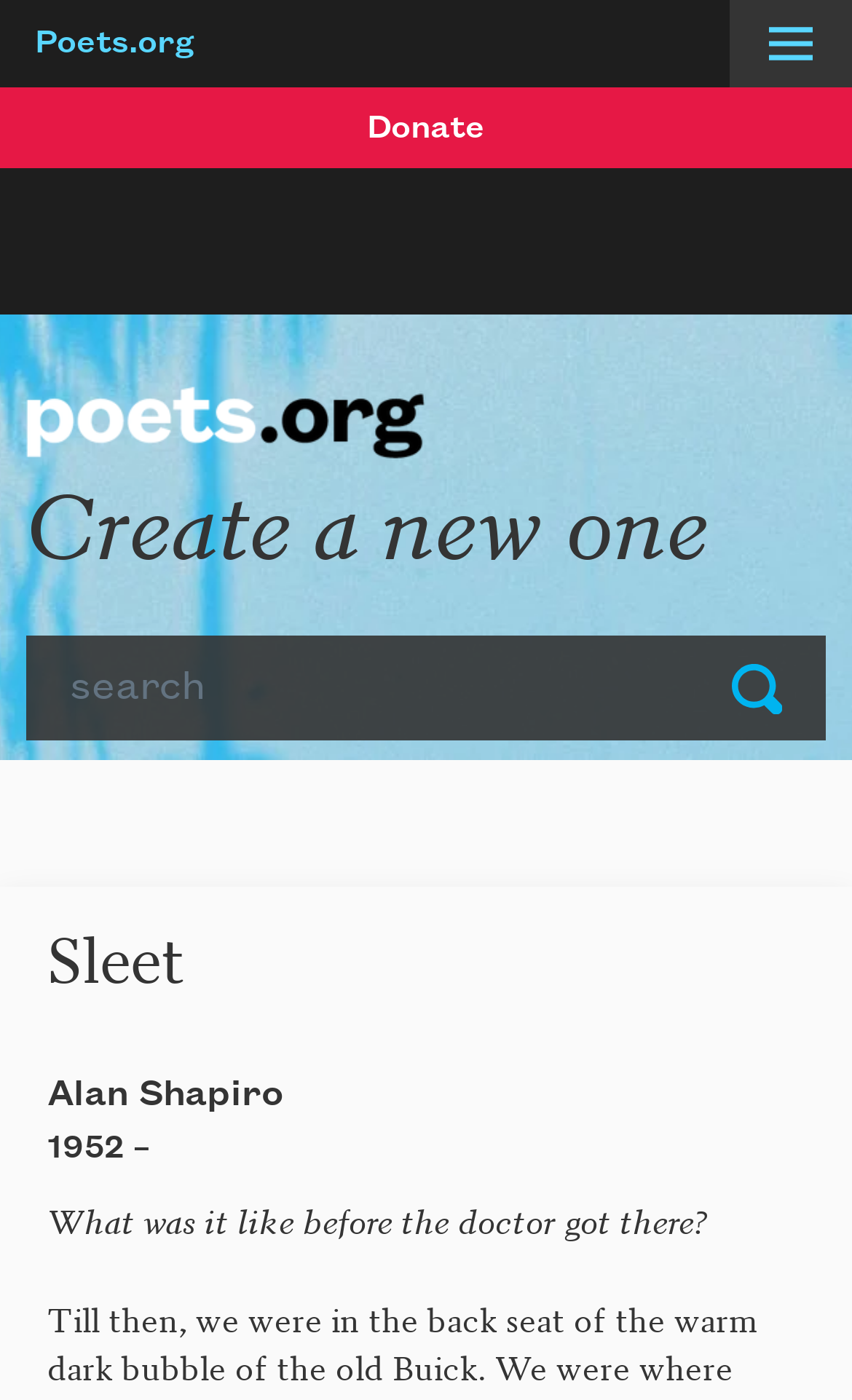Please specify the bounding box coordinates of the clickable region to carry out the following instruction: "Search for something". The coordinates should be four float numbers between 0 and 1, in the format [left, top, right, bottom].

[0.031, 0.454, 0.805, 0.529]